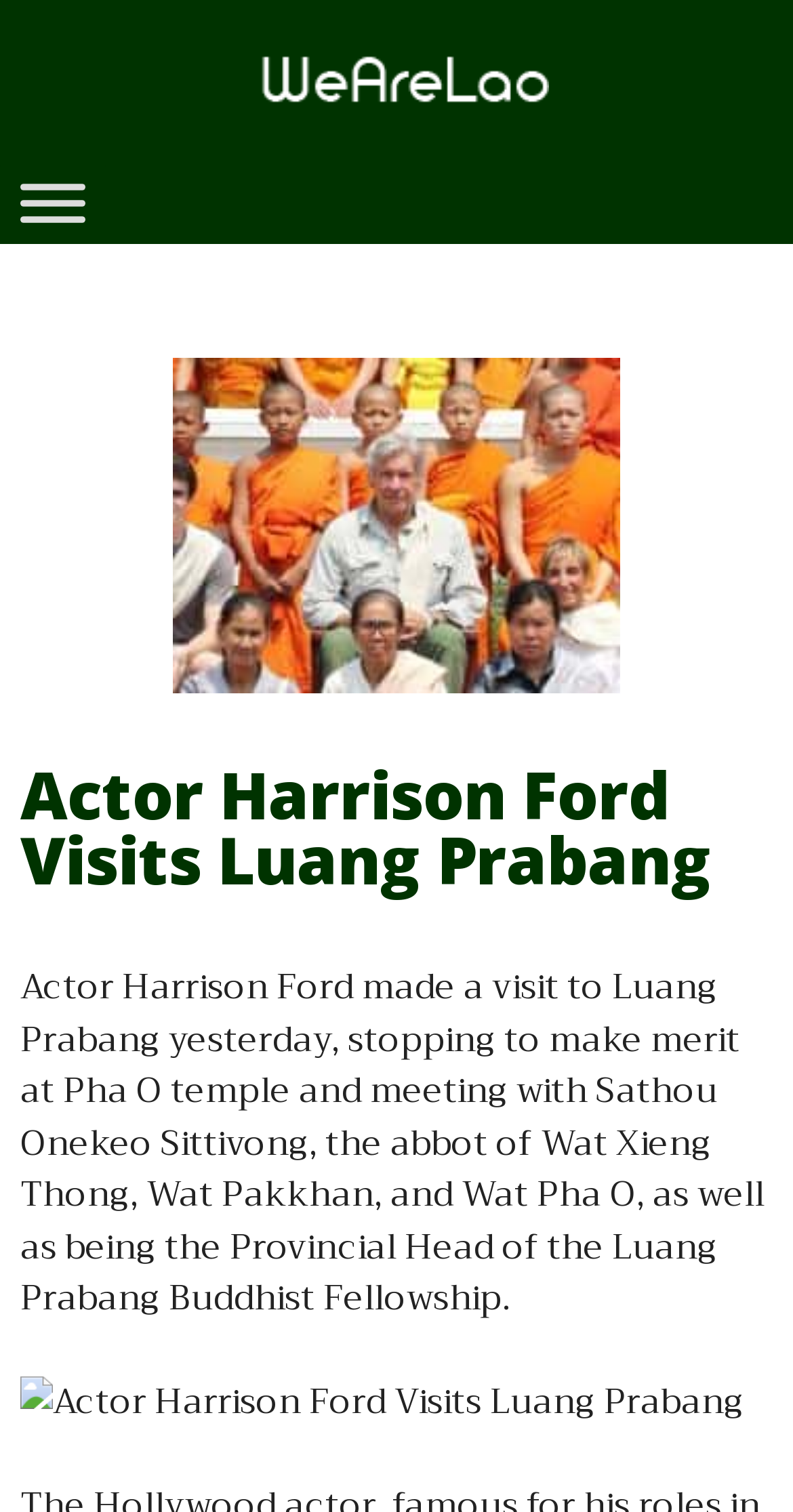Describe in detail what you see on the webpage.

The webpage is about Actor Harrison Ford's visit to Luang Prabang. At the top center of the page, there is a large figure containing a link, which in turn contains an image. This image is likely a prominent photo related to the article.

On the top left, there is a button labeled "Toggle Menu". Below this button, there is a header section that spans almost the entire width of the page. Within this header, there is a heading that reads "Actor Harrison Ford Visits Luang Prabang".

Below the header, there is a block of static text that summarizes the article. The text describes Harrison Ford's visit to Luang Prabang, including his activities and the people he met. This text block takes up a significant portion of the page.

At the bottom of the page, there is another image, which is likely a secondary photo related to the article. This image is positioned below the text block and spans almost the entire width of the page.